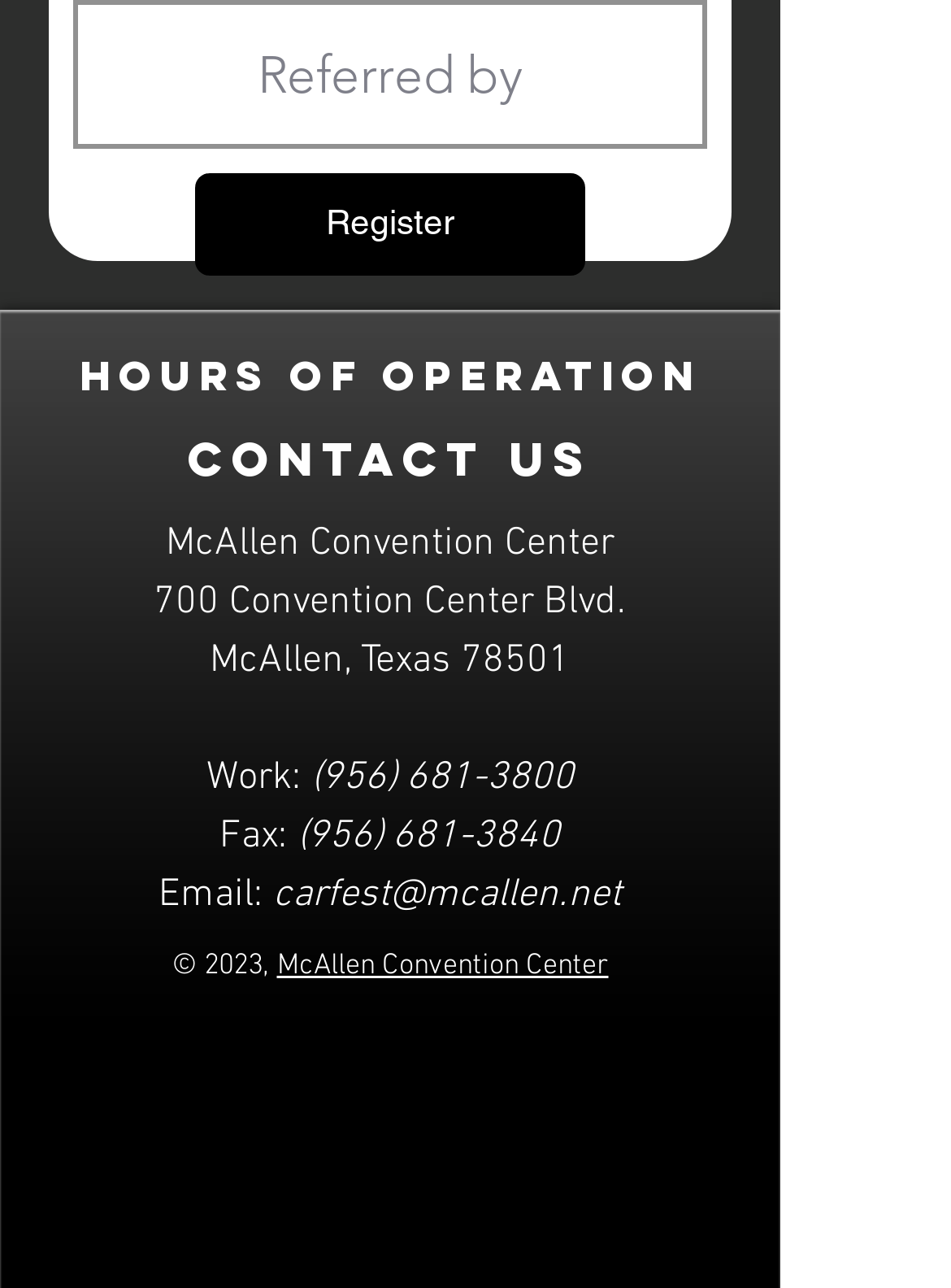Please identify the coordinates of the bounding box that should be clicked to fulfill this instruction: "Call (956) 681-3800".

[0.327, 0.586, 0.604, 0.624]